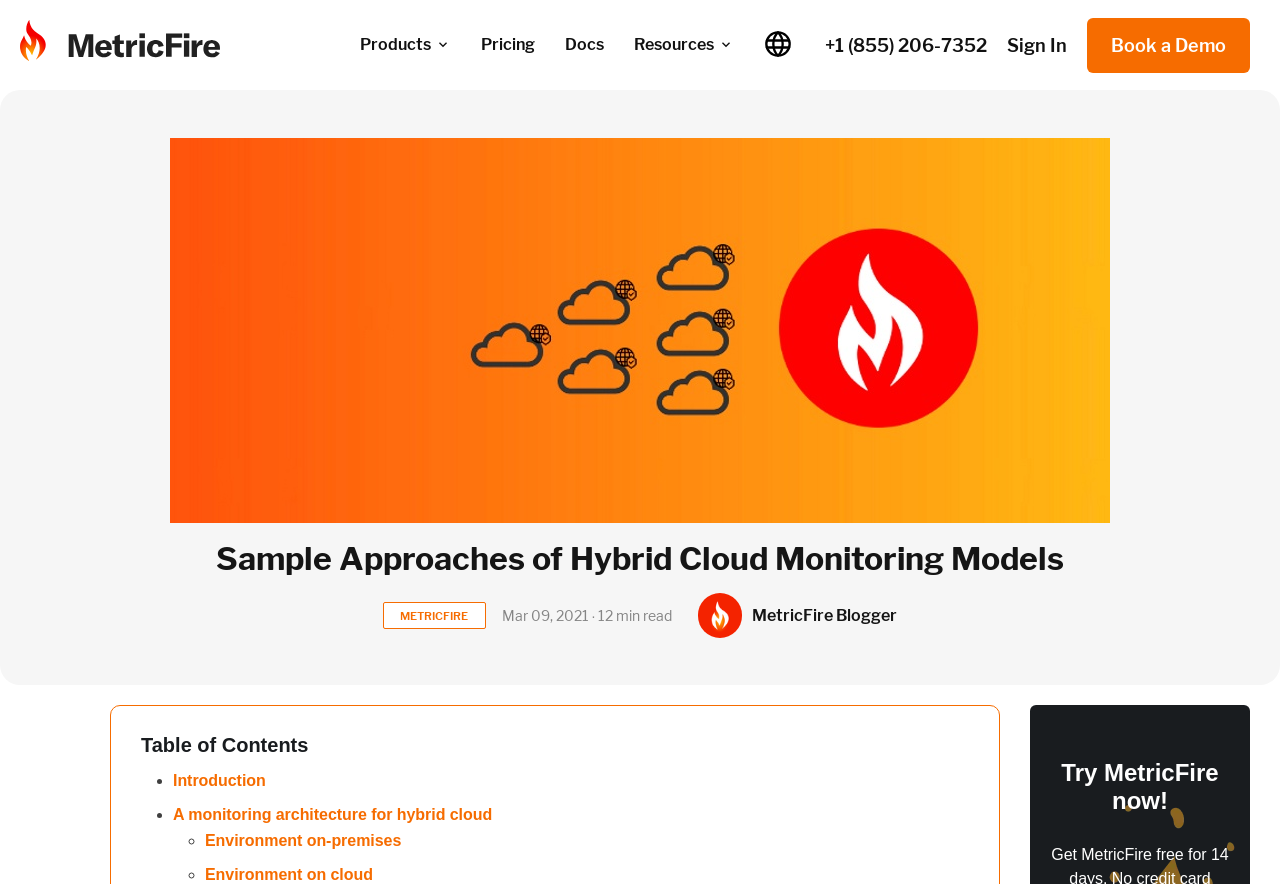What is the company name?
Look at the image and answer the question with a single word or phrase.

MetricFire